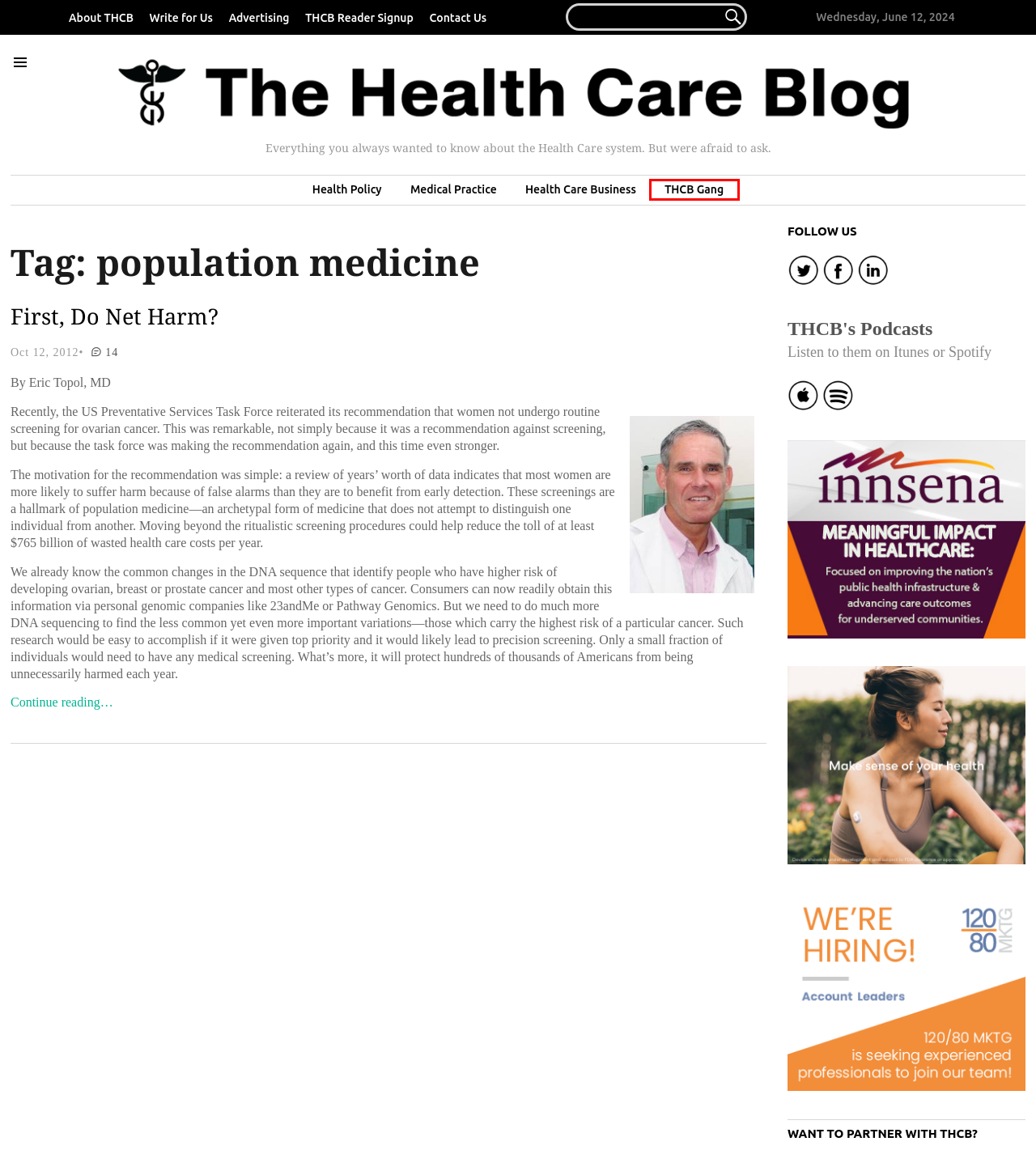Given a screenshot of a webpage with a red rectangle bounding box around a UI element, select the best matching webpage description for the new webpage that appears after clicking the highlighted element. The candidate descriptions are:
A. Medical Practice – The Health Care Blog
B. THCB Gang – The Health Care Blog
C. THCB Reader Signup – The Health Care Blog
D. Best Diabetes Management System - Glucose Monitoring App - One Drop
E. First, Do Net Harm? – The Health Care Blog
F. Health Policy – The Health Care Blog
G. Write for Us – The Health Care Blog
H. Contact Us – The Health Care Blog

B